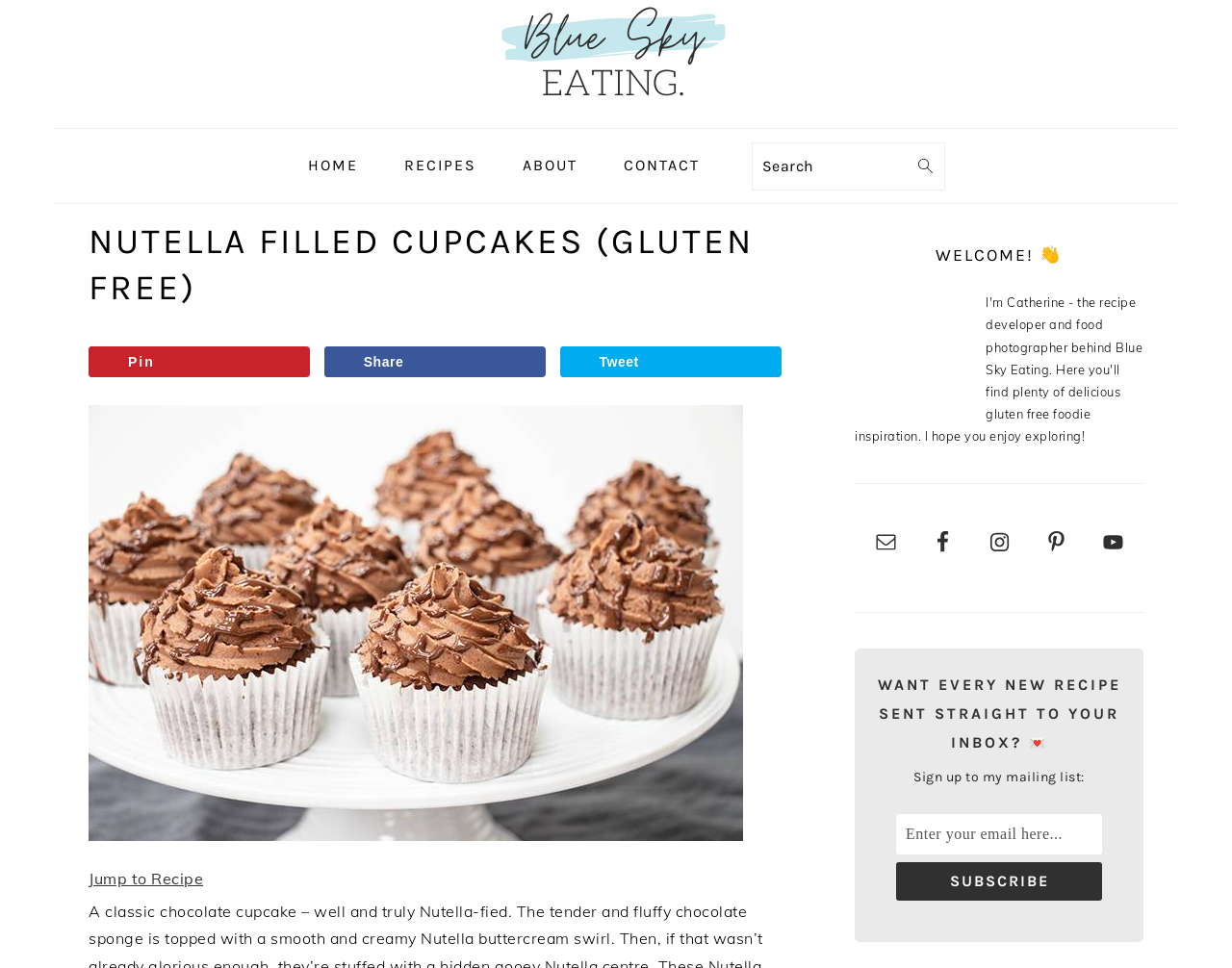Provide a thorough and detailed response to the question by examining the image: 
What is the name of the website?

I determined the name of the website by looking at the link element with the text 'Blue Sky Eating' which is located at the top of the webpage, indicating that it is the website's title.